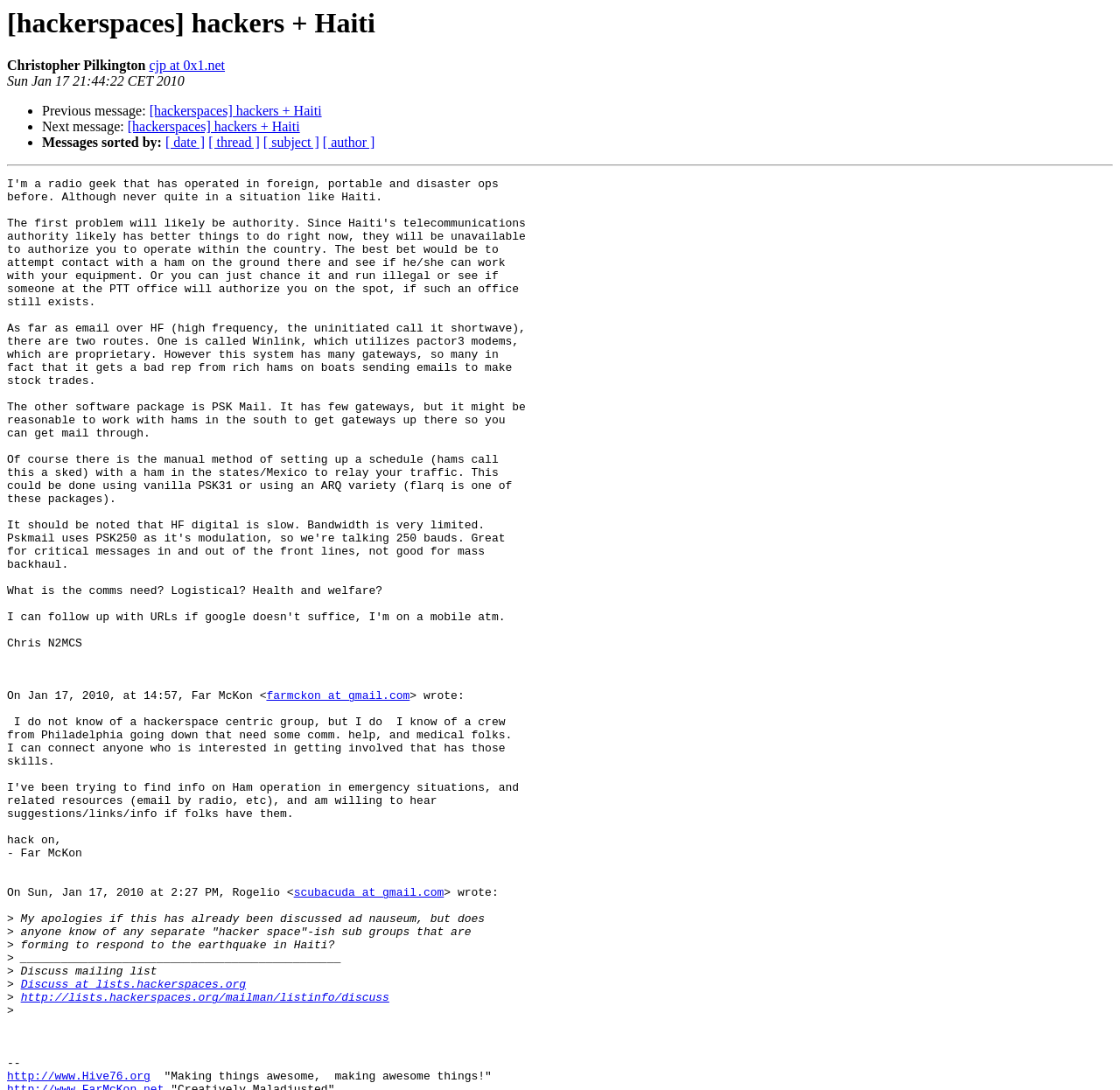What is the date of the message?
Give a comprehensive and detailed explanation for the question.

I found the date of the message by looking at the static text element 'Sun Jan 17 21:44:22 CET 2010' which is located at [0.006, 0.068, 0.165, 0.081] and is a direct child of the root element.